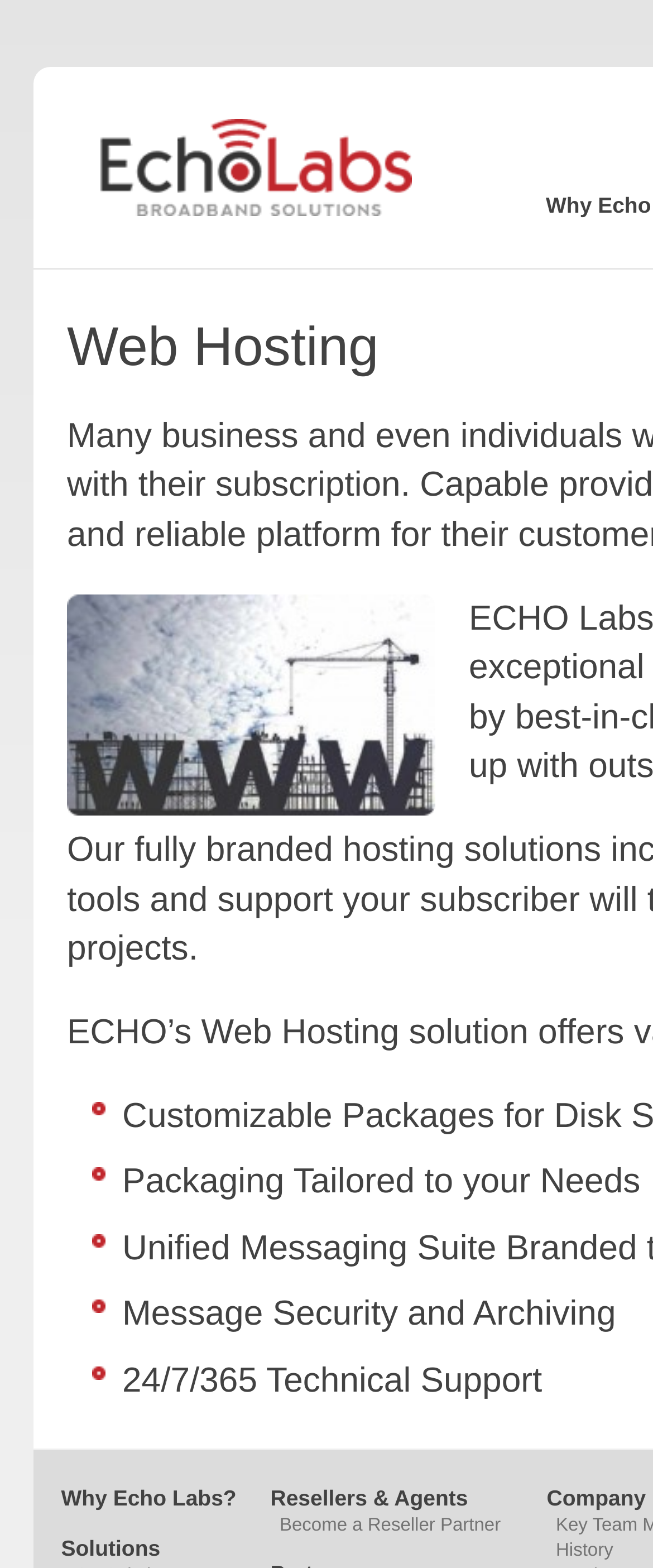How can one become a partner with Echo Labs?
Please give a detailed and elaborate explanation in response to the question.

The webpage provides a link to 'Become a Reseller Partner', indicating that this is one way to become a partner with Echo Labs.